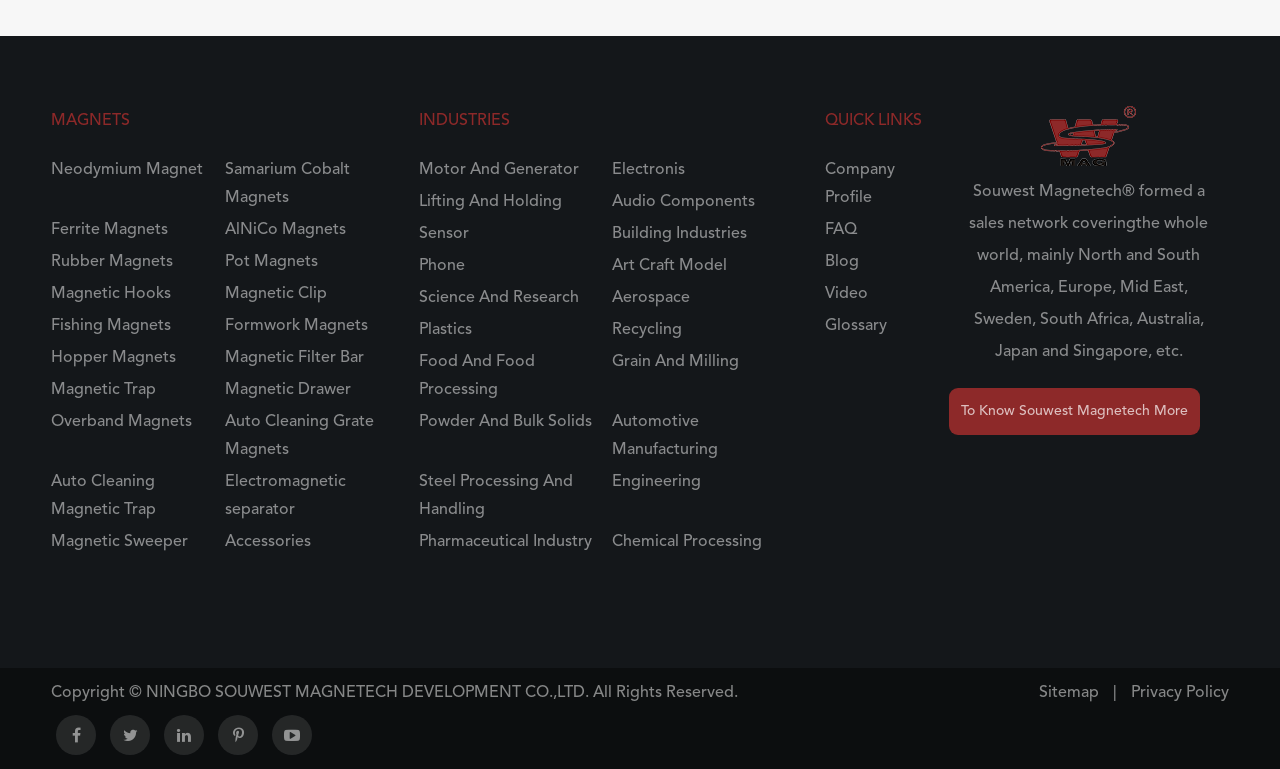Can you specify the bounding box coordinates of the area that needs to be clicked to fulfill the following instruction: "Learn more about Company Profile"?

[0.644, 0.203, 0.726, 0.276]